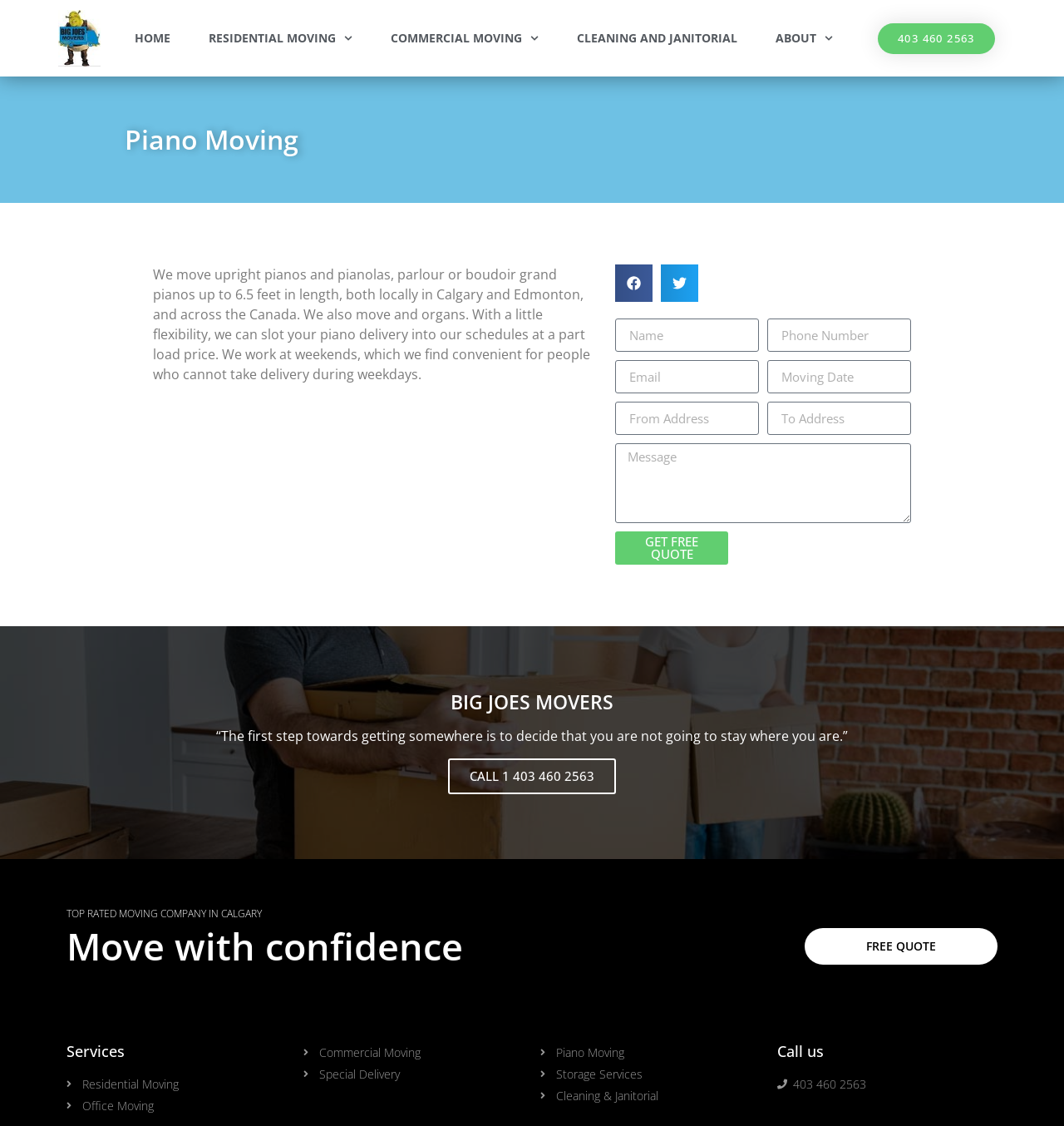What is the phone number to call for a quote? Analyze the screenshot and reply with just one word or a short phrase.

403 460 2563